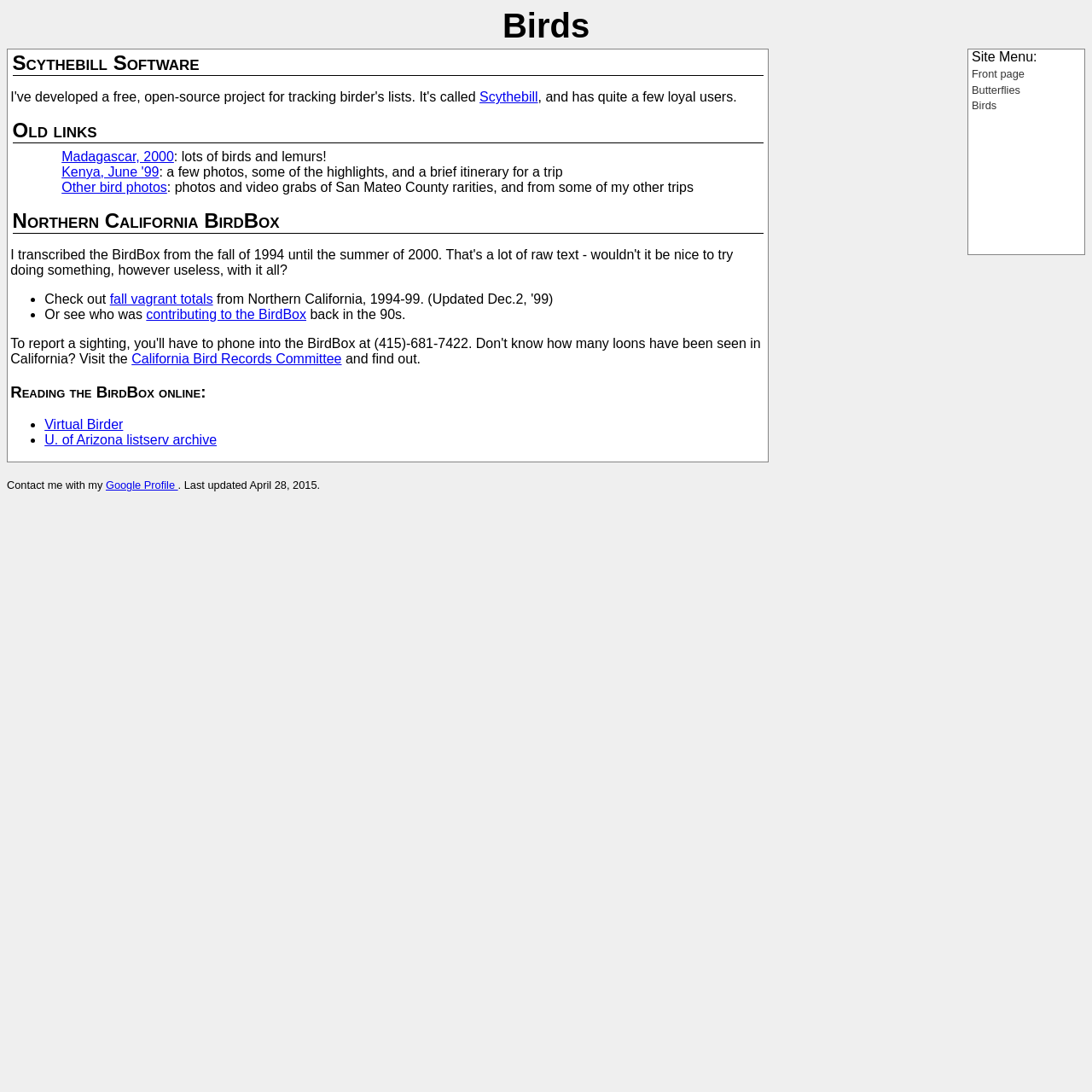Utilize the details in the image to thoroughly answer the following question: How can one contact the author?

One can contact the author through their Google Profile, as mentioned in the static text 'Contact me with my Google Profile'.